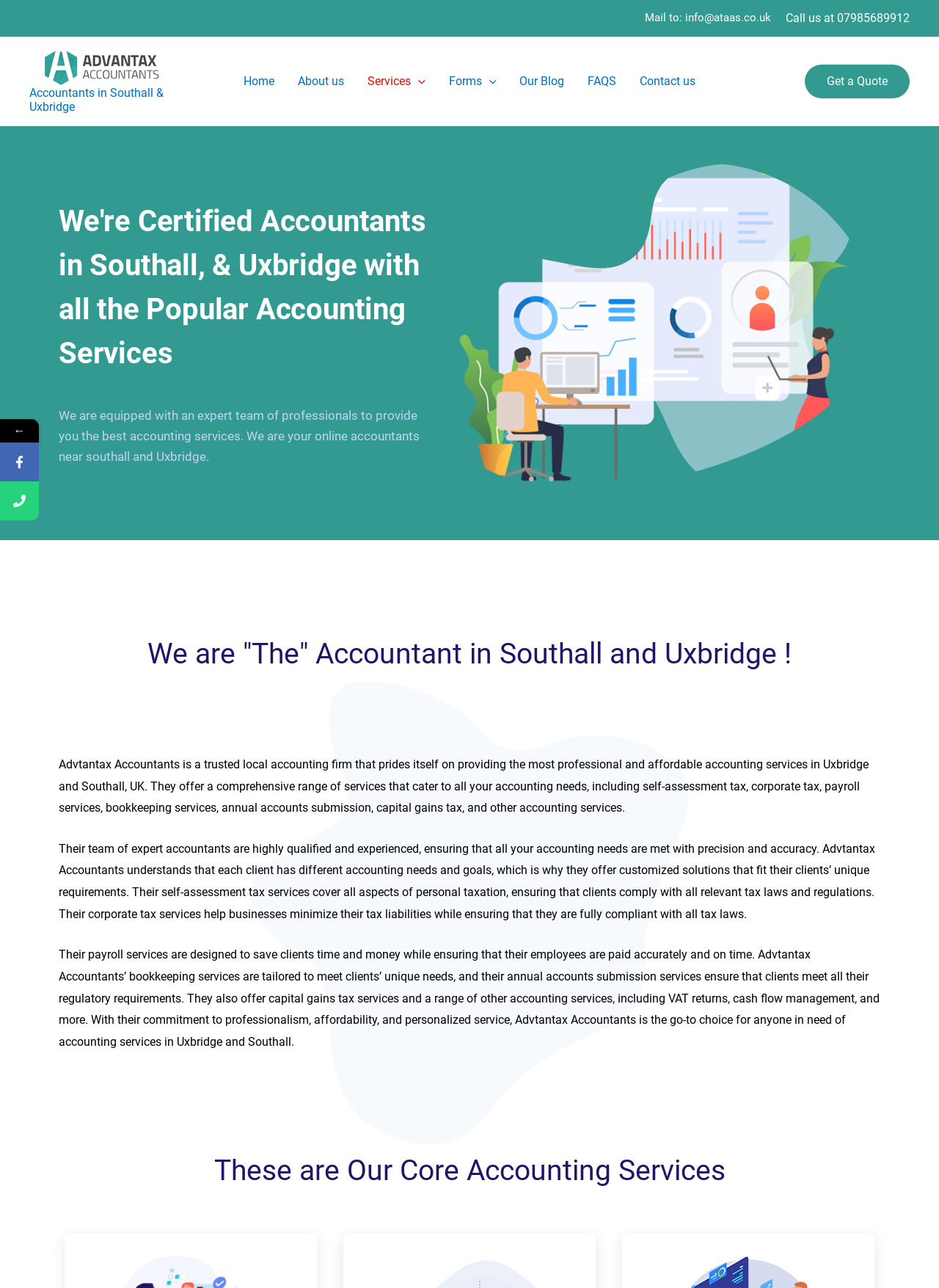Pinpoint the bounding box coordinates of the clickable element needed to complete the instruction: "Click the 'Get a Quote' button". The coordinates should be provided as four float numbers between 0 and 1: [left, top, right, bottom].

[0.857, 0.05, 0.969, 0.076]